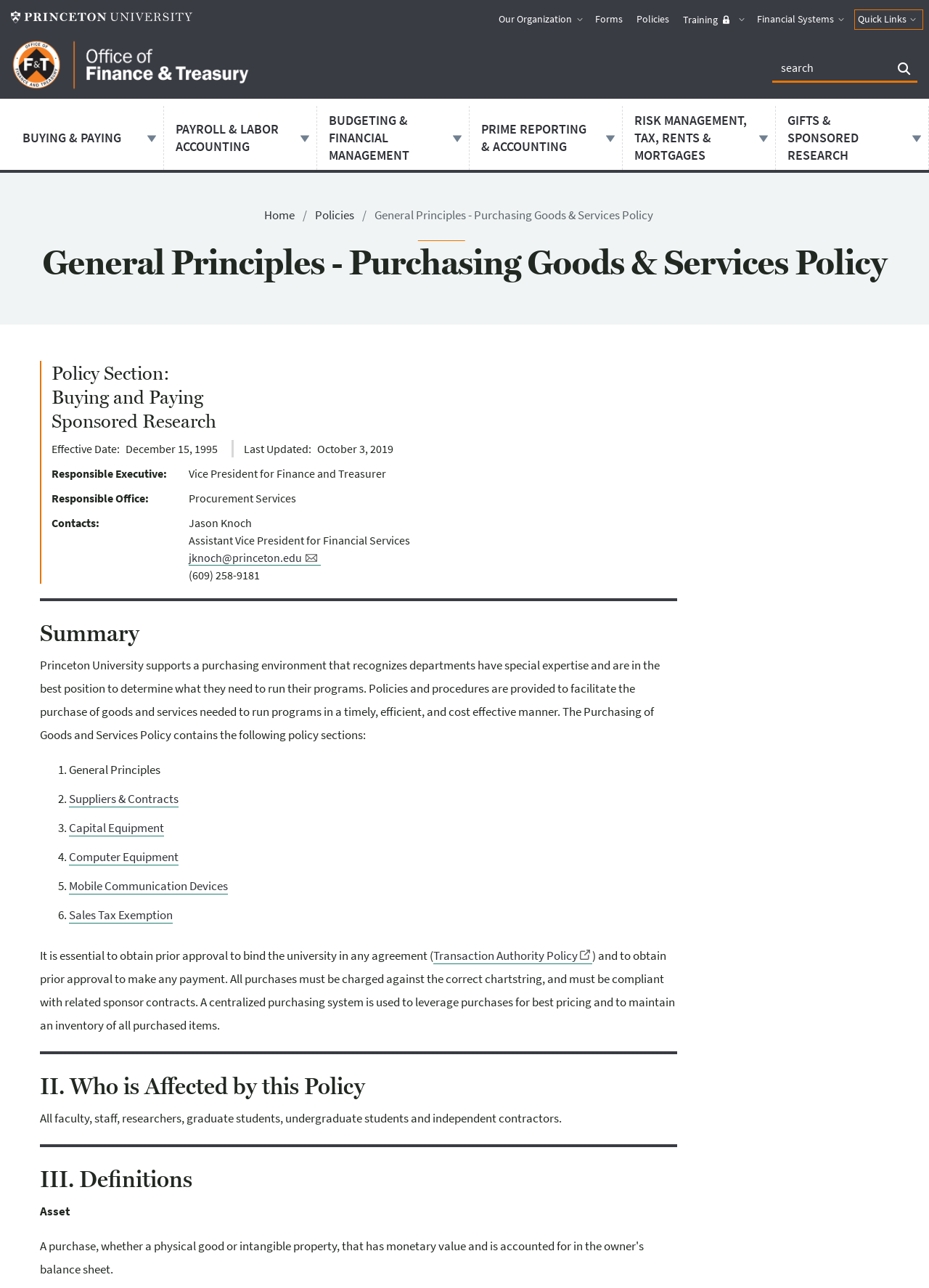Give the bounding box coordinates for the element described as: "Sales Tax Exemption".

[0.074, 0.704, 0.186, 0.717]